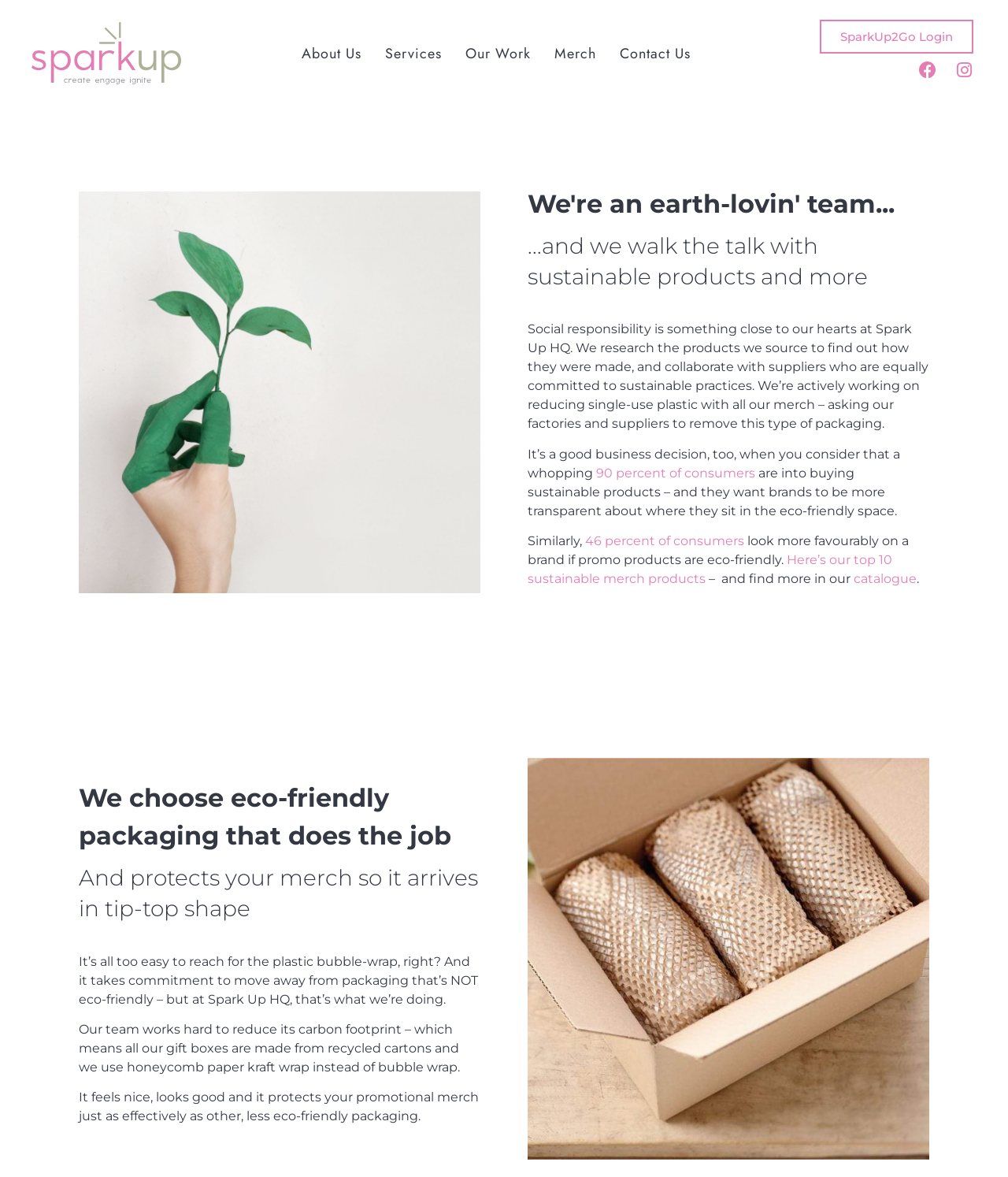What is the purpose of the company's packaging?
Please respond to the question with a detailed and well-explained answer.

The company's packaging is designed to protect the merchandise, as stated in the heading 'We choose eco-friendly packaging that does the job' and the paragraph starting with 'It feels nice, looks good and it protects...'.